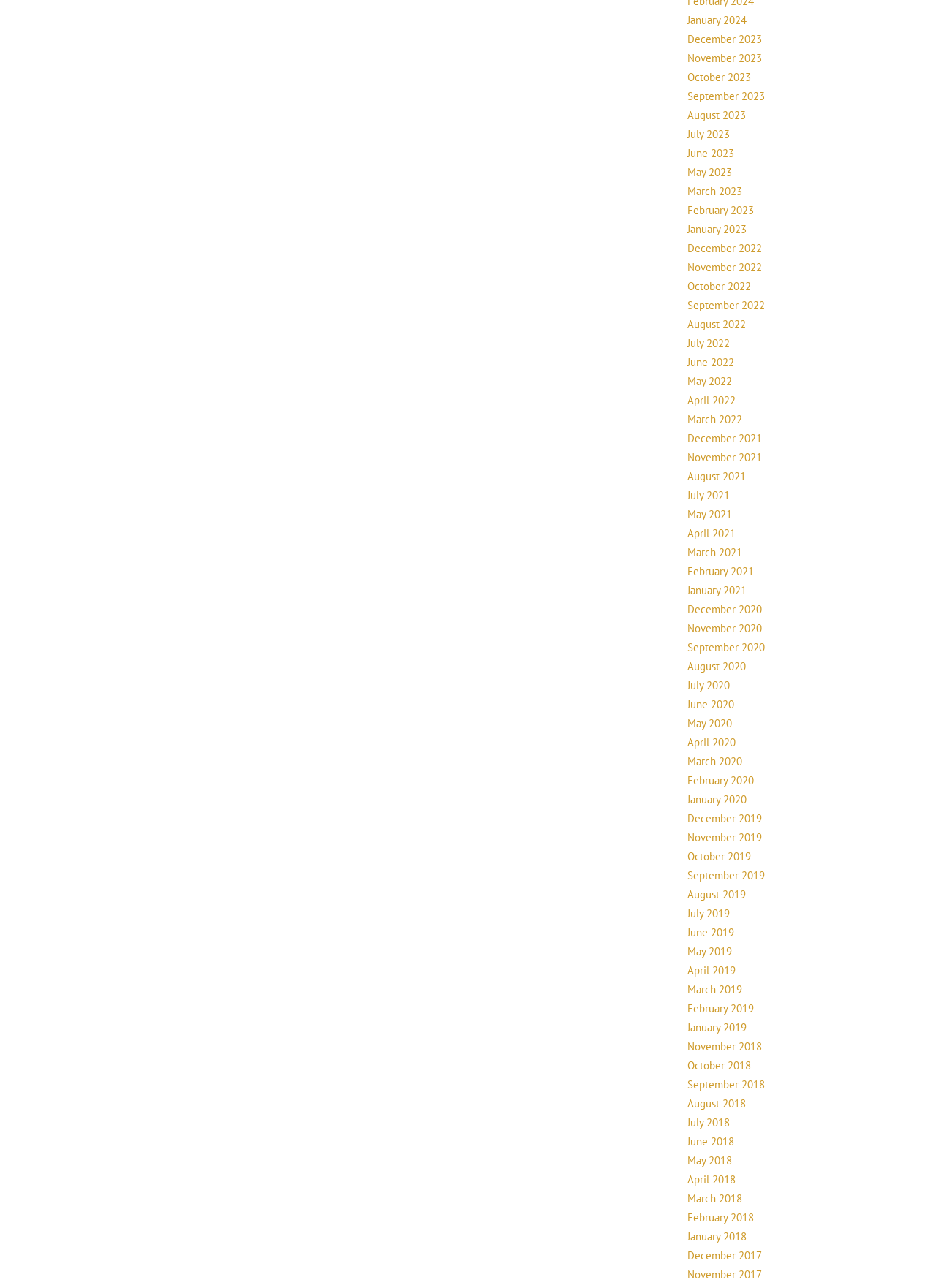Indicate the bounding box coordinates of the element that needs to be clicked to satisfy the following instruction: "View October 2023". The coordinates should be four float numbers between 0 and 1, i.e., [left, top, right, bottom].

[0.734, 0.054, 0.802, 0.065]